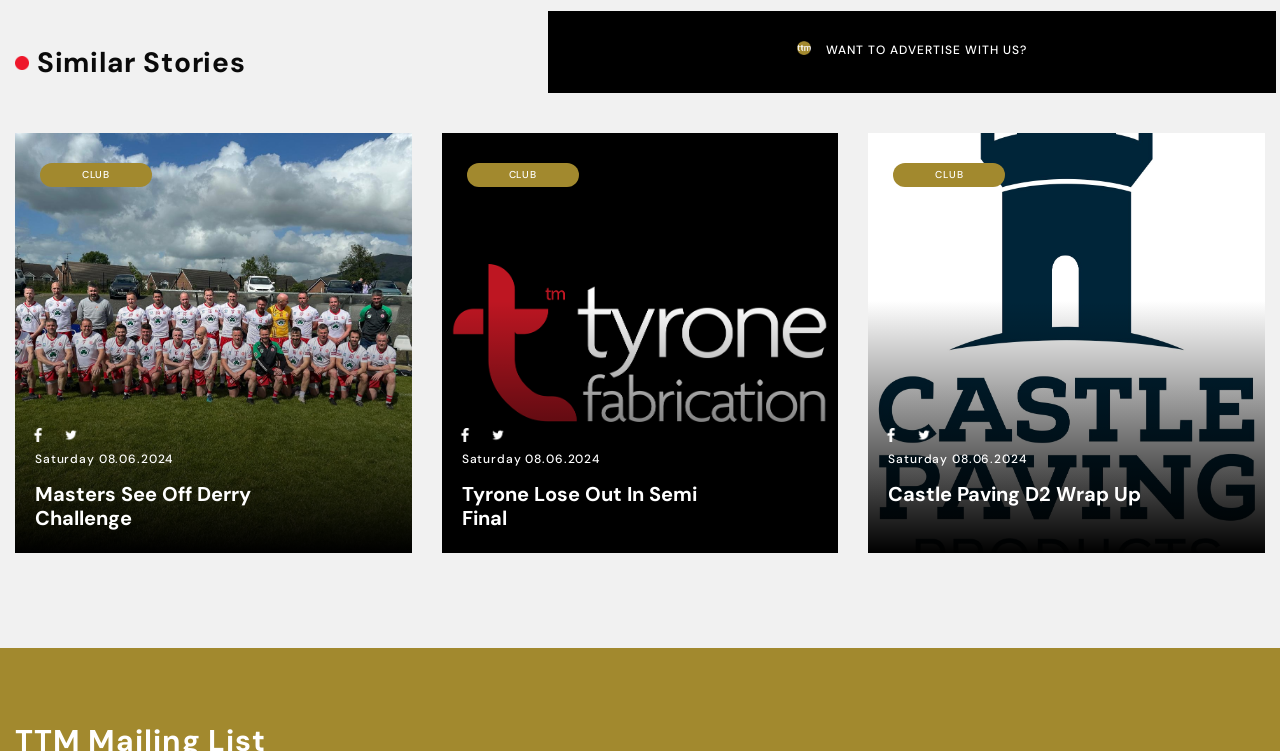Locate the bounding box coordinates of the clickable area to execute the instruction: "Click on the 'Castle Paving D2 Wrap Up' link". Provide the coordinates as four float numbers between 0 and 1, represented as [left, top, right, bottom].

[0.678, 0.602, 0.909, 0.716]